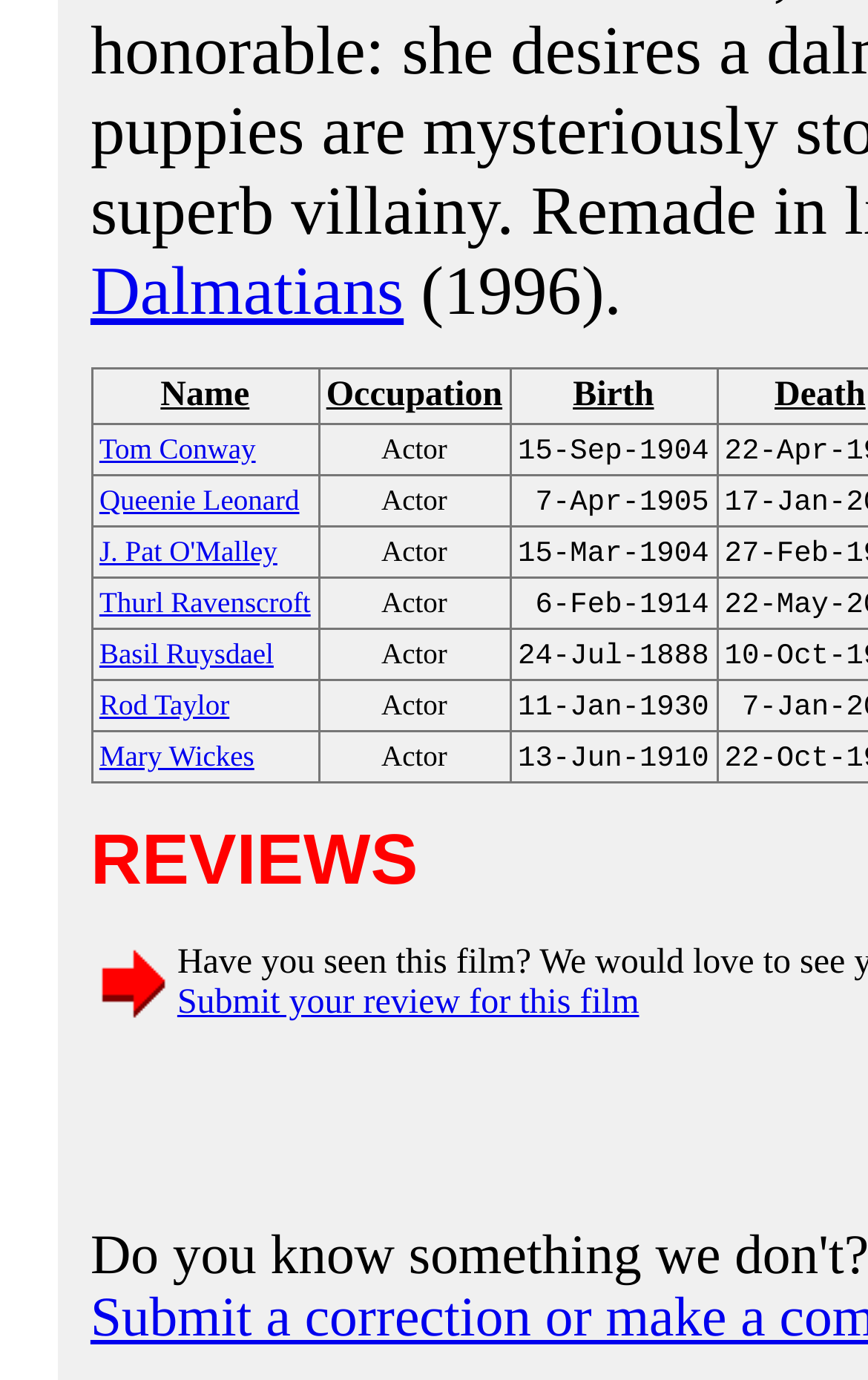Locate the bounding box of the user interface element based on this description: "Occupation".

[0.376, 0.273, 0.579, 0.302]